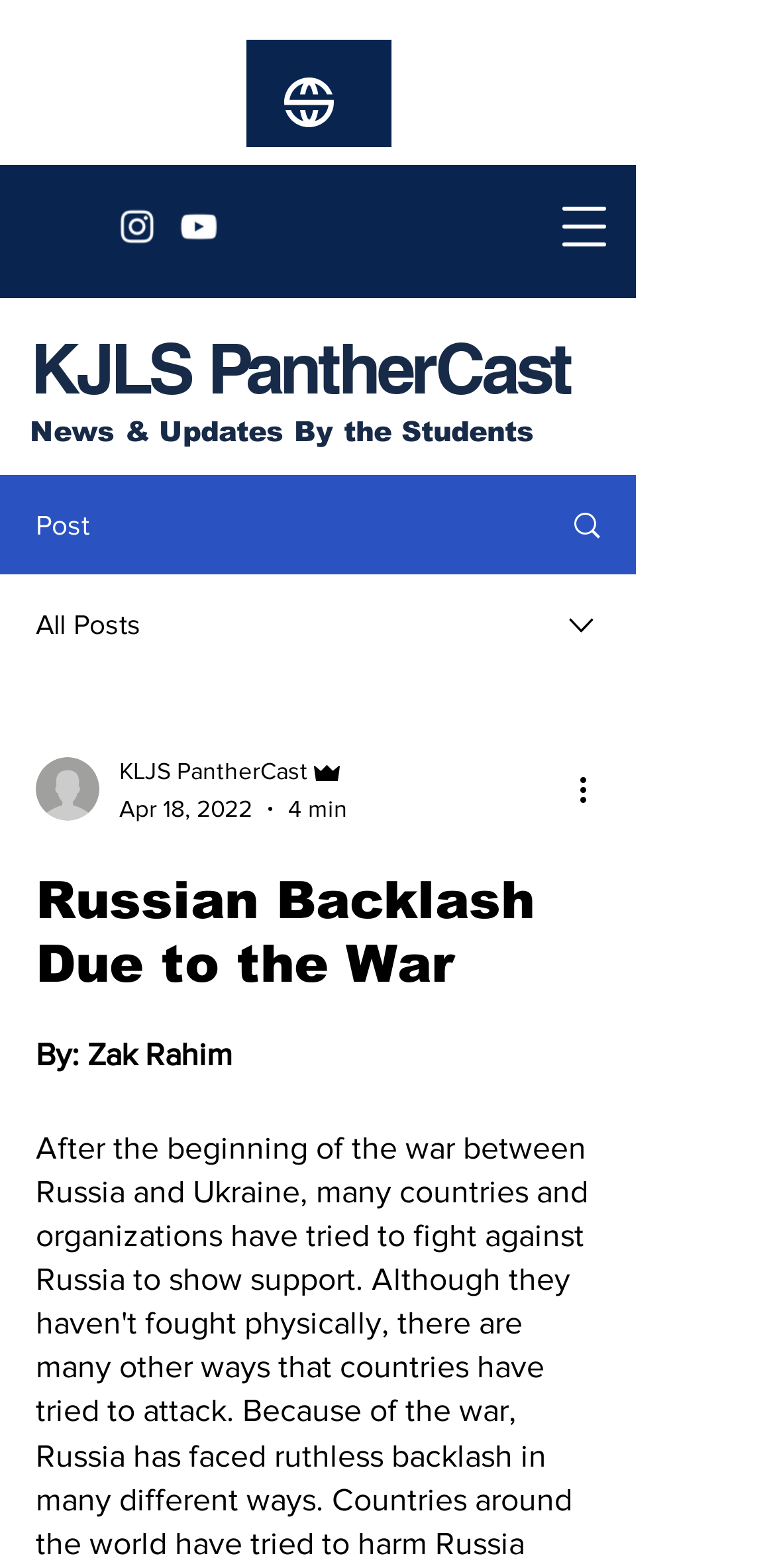Please predict the bounding box coordinates of the element's region where a click is necessary to complete the following instruction: "Click the Instagram link". The coordinates should be represented by four float numbers between 0 and 1, i.e., [left, top, right, bottom].

None